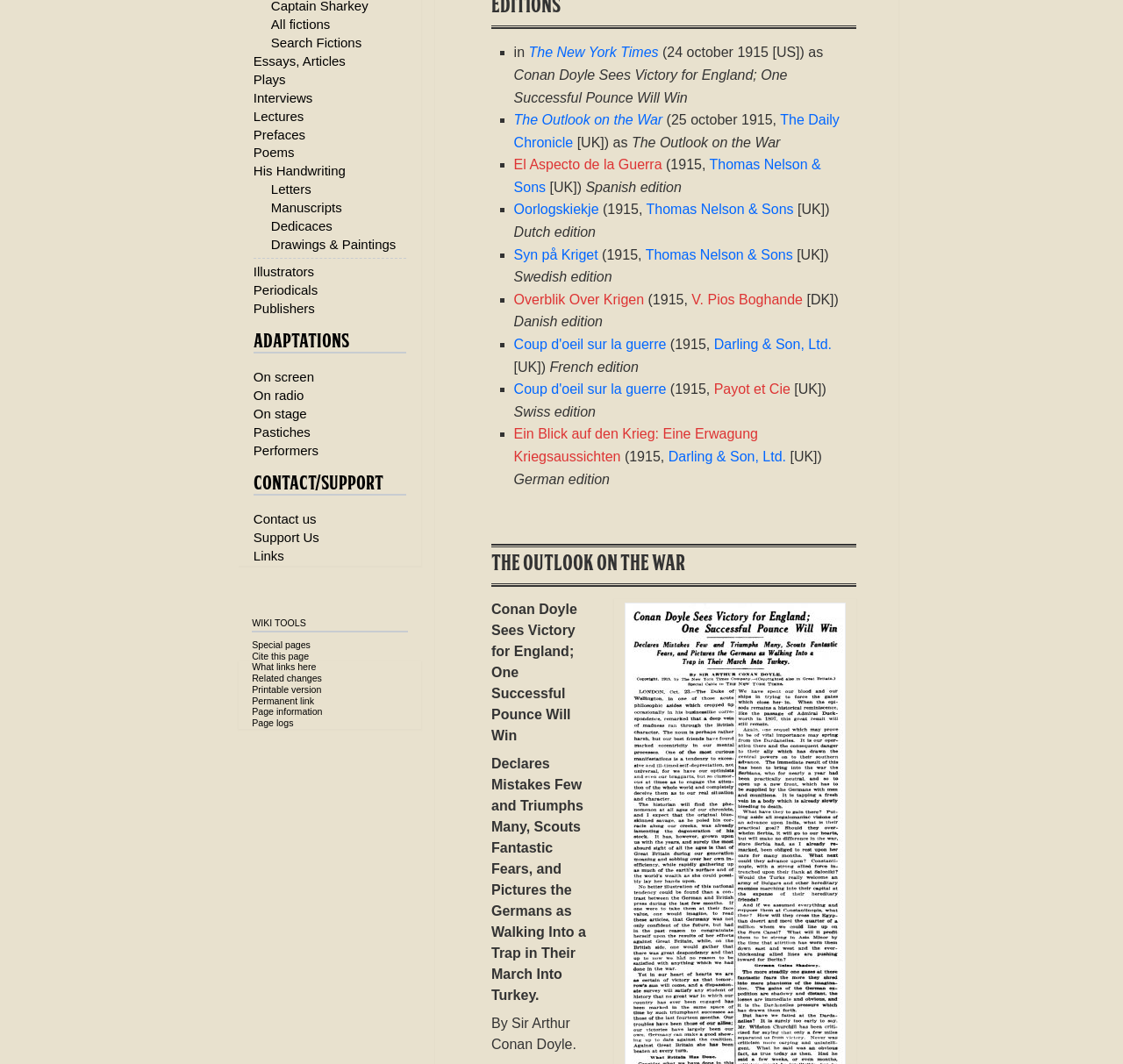Please determine the bounding box coordinates for the element with the description: "Thomas Nelson & Sons".

[0.457, 0.148, 0.731, 0.183]